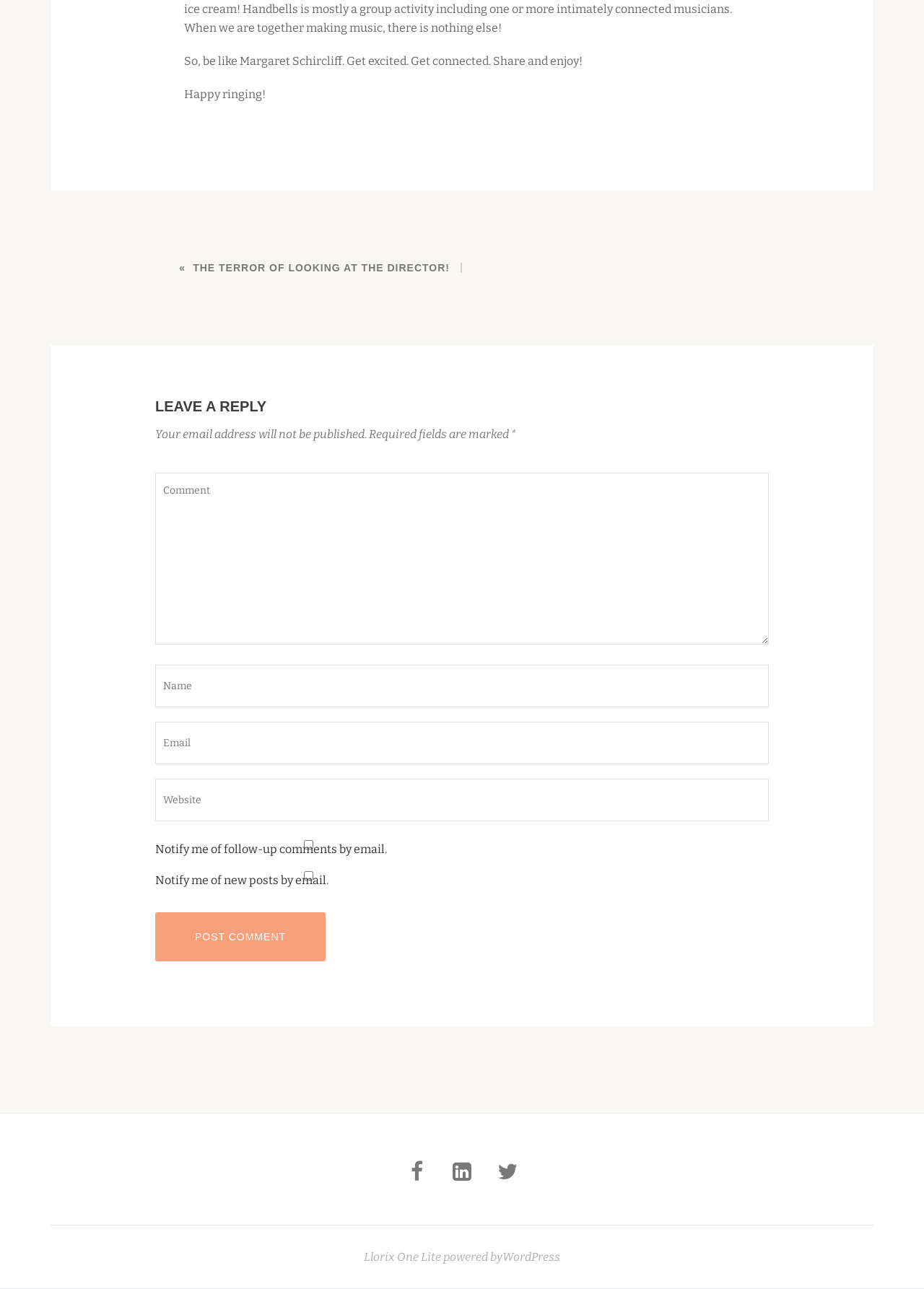Give a concise answer using one word or a phrase to the following question:
How many checkboxes are there?

2